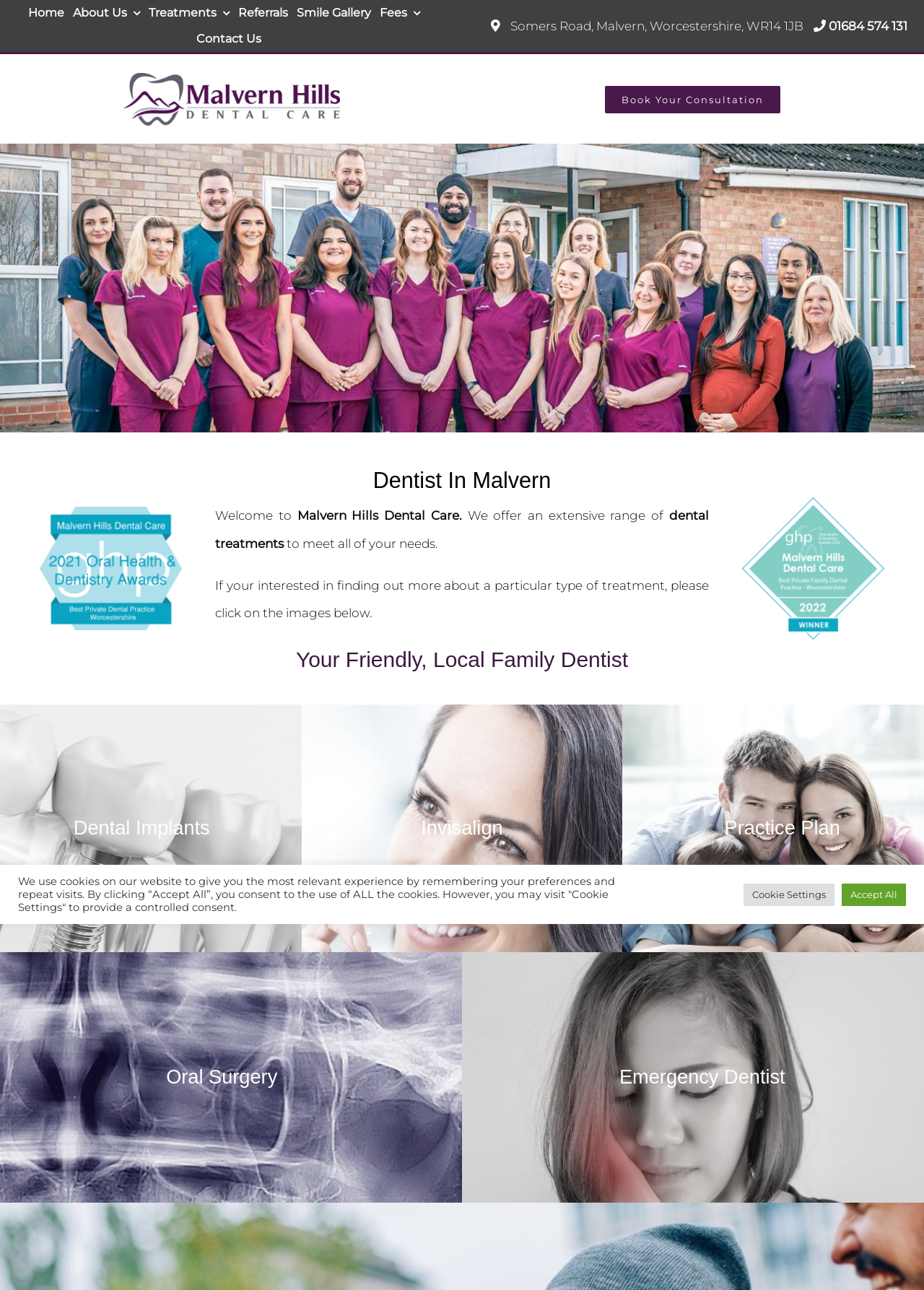Provide the bounding box for the UI element matching this description: "alt="Oral Health awards logo"".

[0.043, 0.392, 0.197, 0.403]